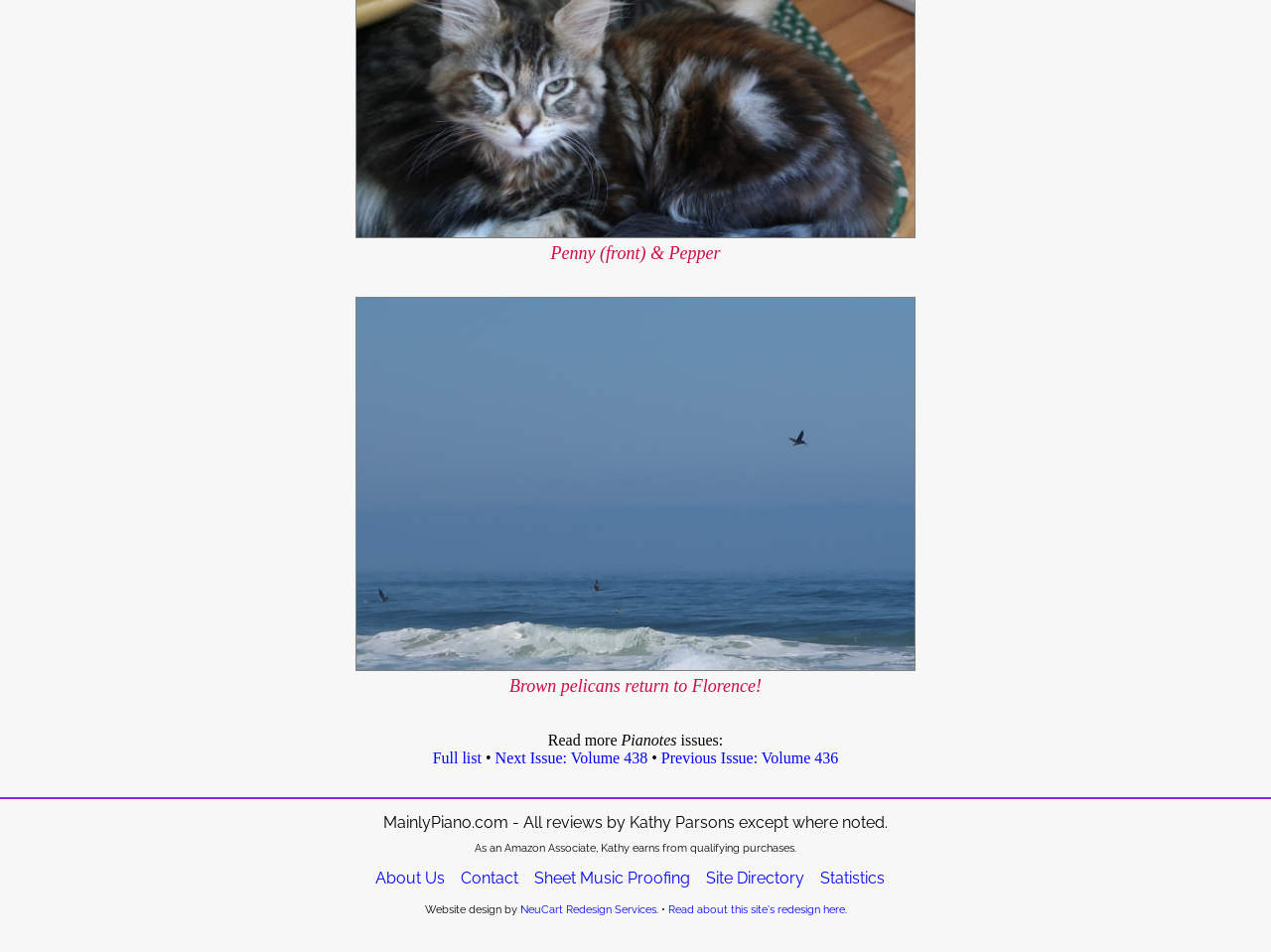Identify the bounding box coordinates for the UI element described as follows: NeuCart Redesign Services. Use the format (top-left x, top-left y, bottom-right x, bottom-right y) and ensure all values are floating point numbers between 0 and 1.

[0.409, 0.949, 0.516, 0.962]